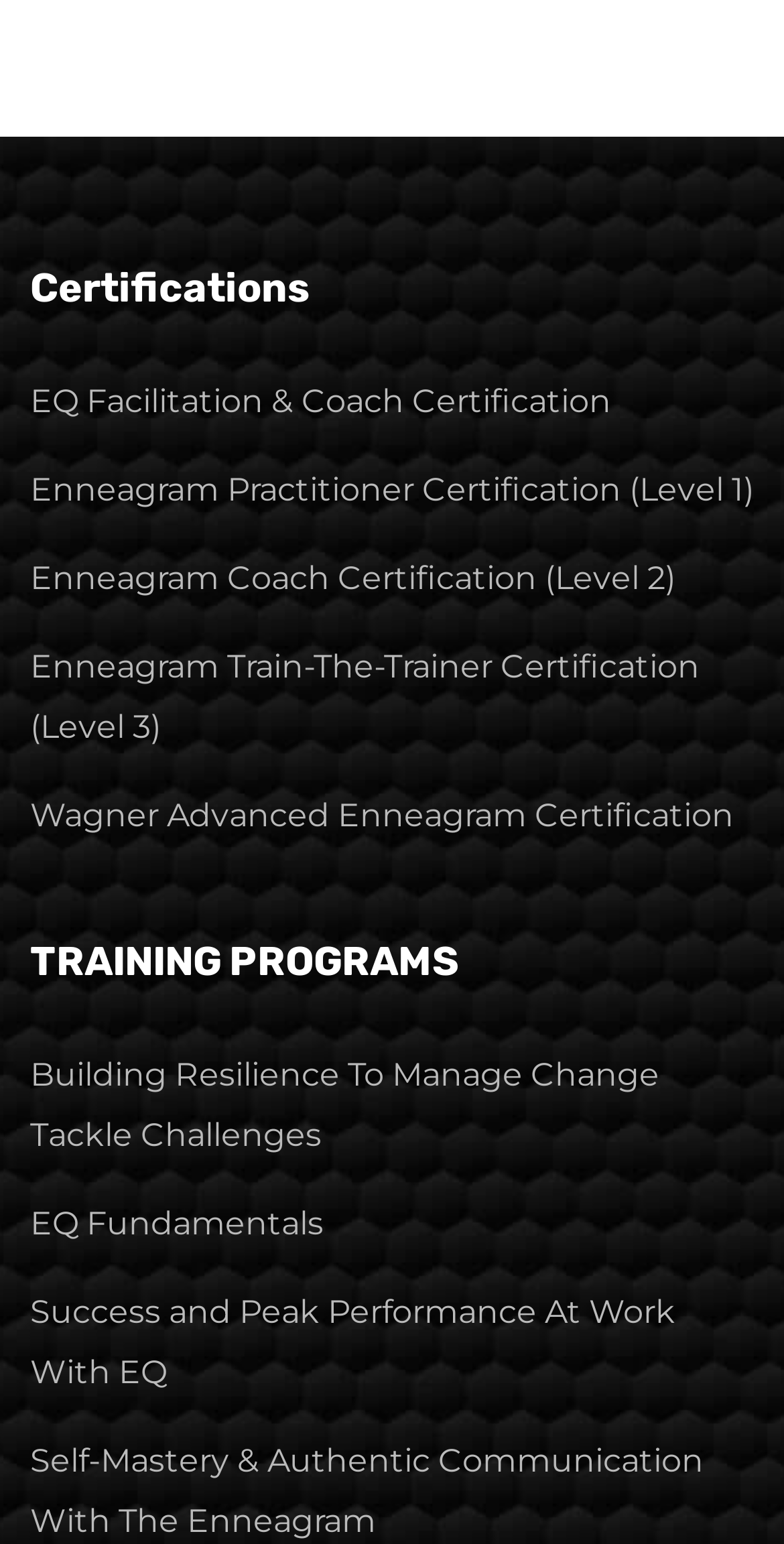Find the bounding box coordinates for the area that should be clicked to accomplish the instruction: "Click on European".

None